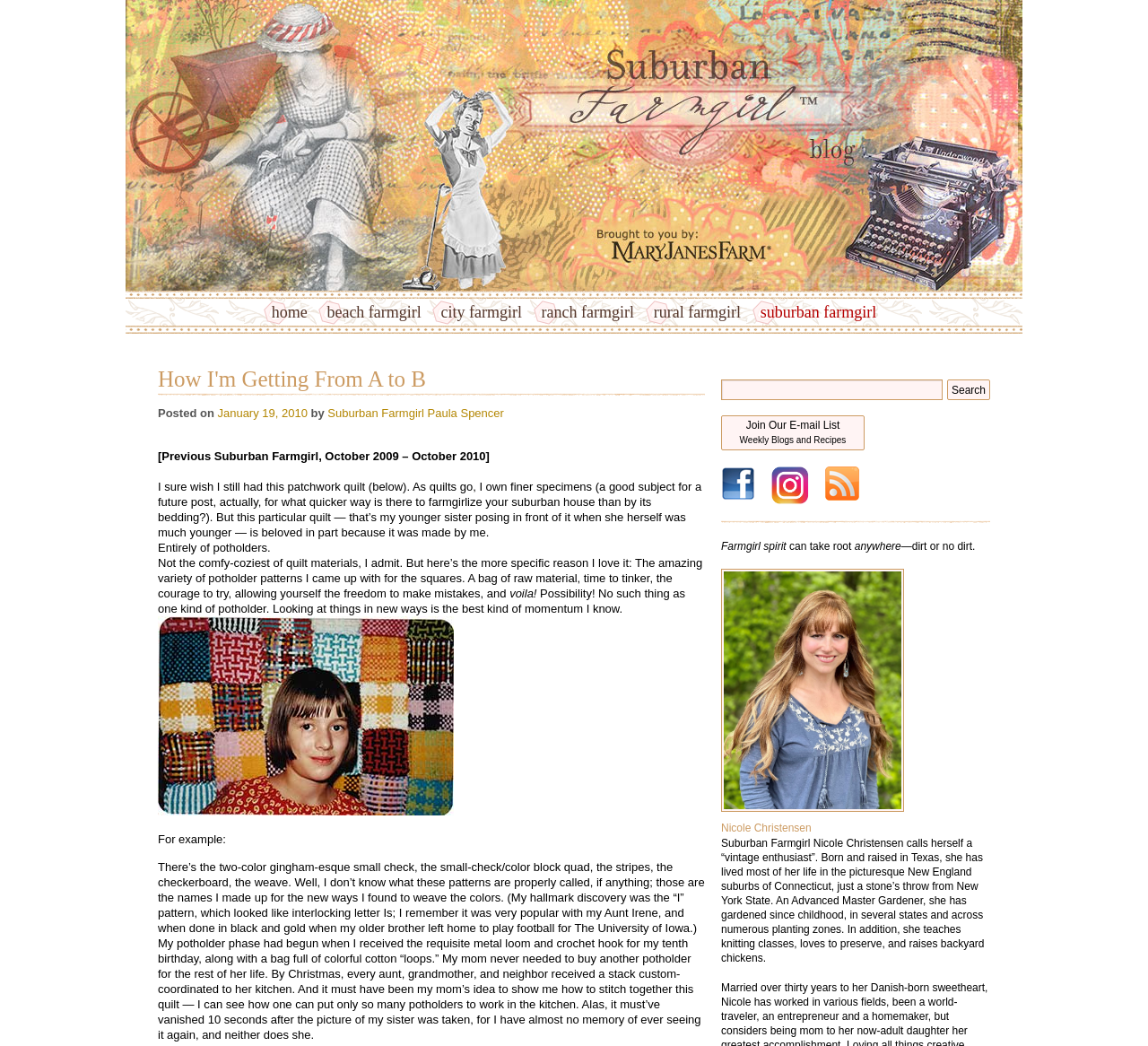Detail the various sections and features of the webpage.

This webpage is a blog post titled "How I'm Getting From A to B" on the Farmgirl Bloggers website. At the top of the page, there is a logo image of "Suburban Farmgirl" and a navigation menu with links to different sections of the website, including "home", "beach farmgirl", "city farmgirl", "ranch farmgirl", and "rural farmgirl".

Below the navigation menu, there is a heading that displays the title of the blog post, followed by a section that shows the post's metadata, including the date "January 19, 2010", and the author's name, "Suburban Farmgirl Paula Spencer".

The main content of the blog post is a personal essay that discusses the author's experience with making quilts, specifically a patchwork quilt made from potholders. The text is divided into several paragraphs, with the author sharing stories and anecdotes about her childhood, her love for quilting, and the significance of the quilt.

On the right side of the page, there is a search bar with a search button, followed by links to subscribe to the blog's email list, follow the blog on Facebook and Twitter, and subscribe to the blog's feed. There is also an image of the author, Nicole Christensen, with a brief bio that describes her as a "vintage enthusiast" and an Advanced Master Gardener.

Throughout the page, there are several images, including the logo image, the author's portrait, and social media icons. The overall layout of the page is clean and easy to navigate, with a focus on the blog post's content.